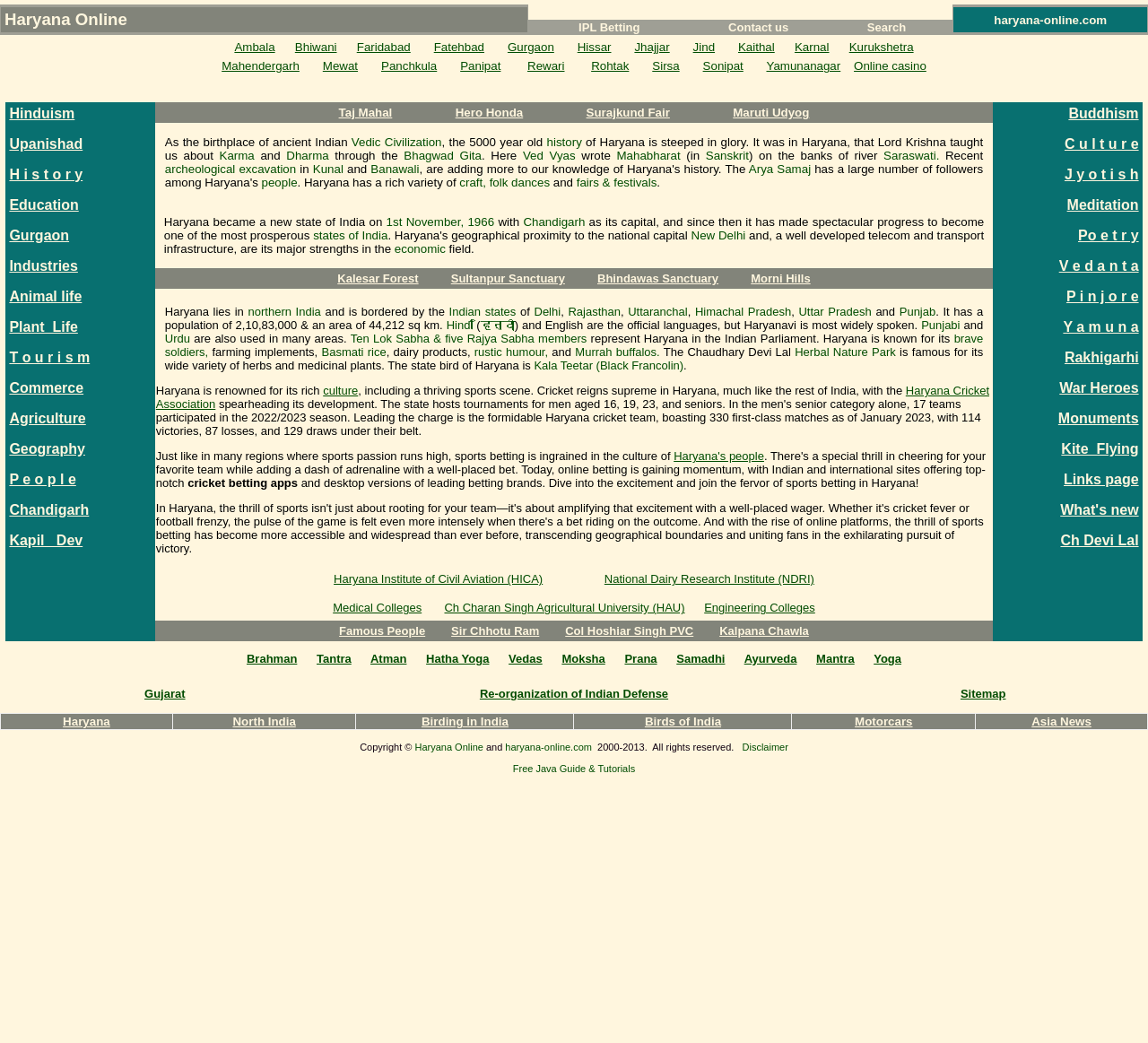Bounding box coordinates should be in the format (top-left x, top-left y, bottom-right x, bottom-right y) and all values should be floating point numbers between 0 and 1. Determine the bounding box coordinate for the UI element described as: Tantra

[0.276, 0.625, 0.306, 0.638]